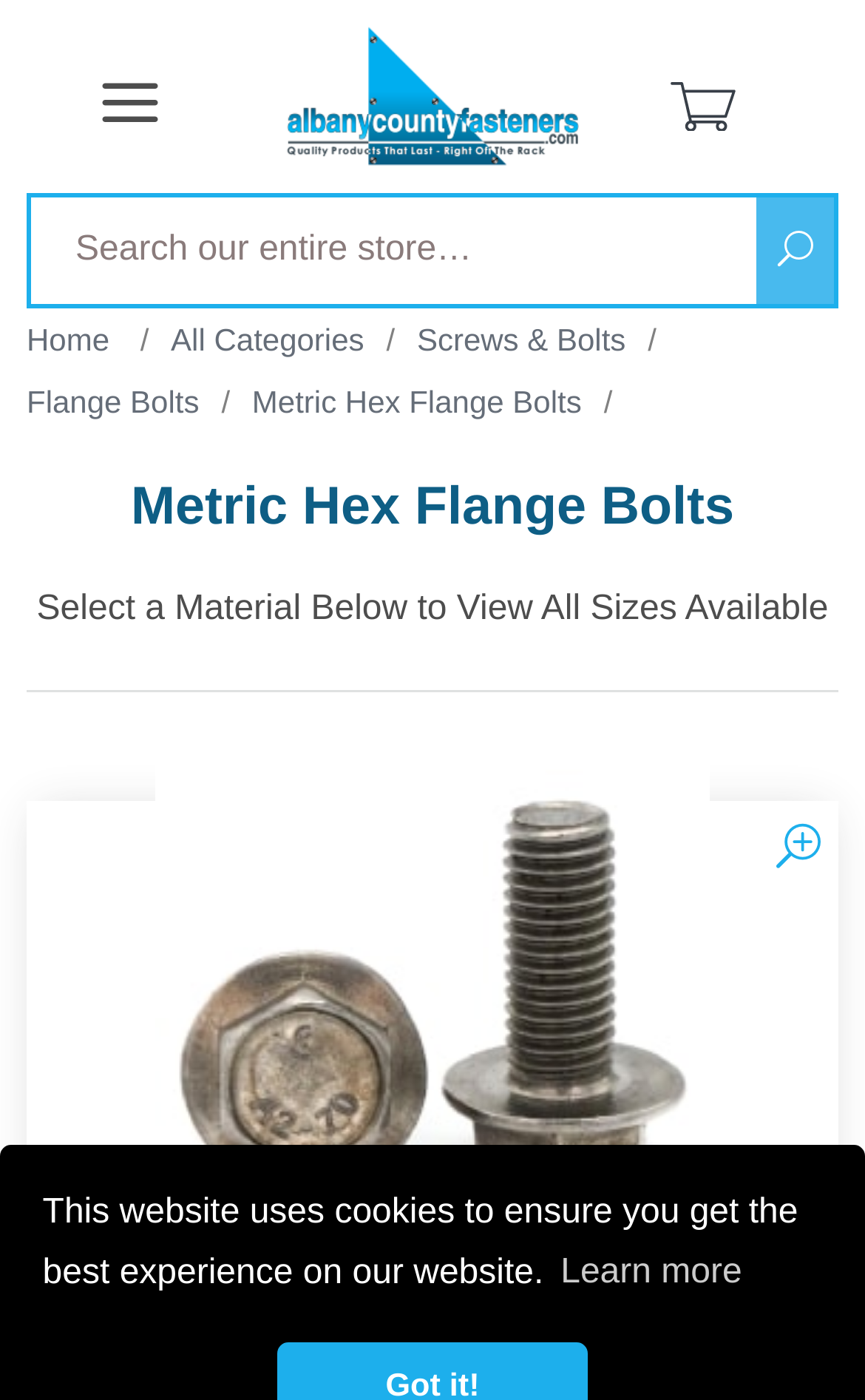Determine the bounding box coordinates for the UI element described. Format the coordinates as (top-left x, top-left y, bottom-right x, bottom-right y) and ensure all values are between 0 and 1. Element description: All Categories

[0.198, 0.23, 0.421, 0.255]